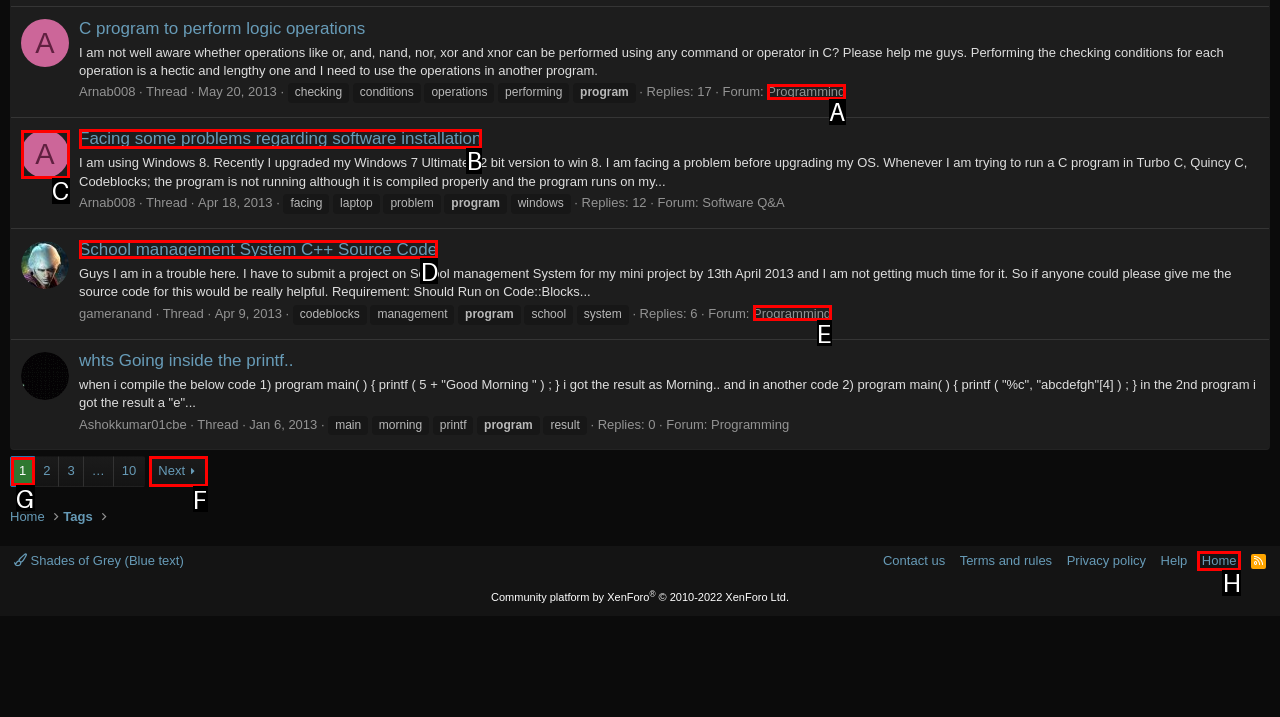Provide the letter of the HTML element that you need to click on to perform the task: View the 'School management System C++ Source Code' thread.
Answer with the letter corresponding to the correct option.

D